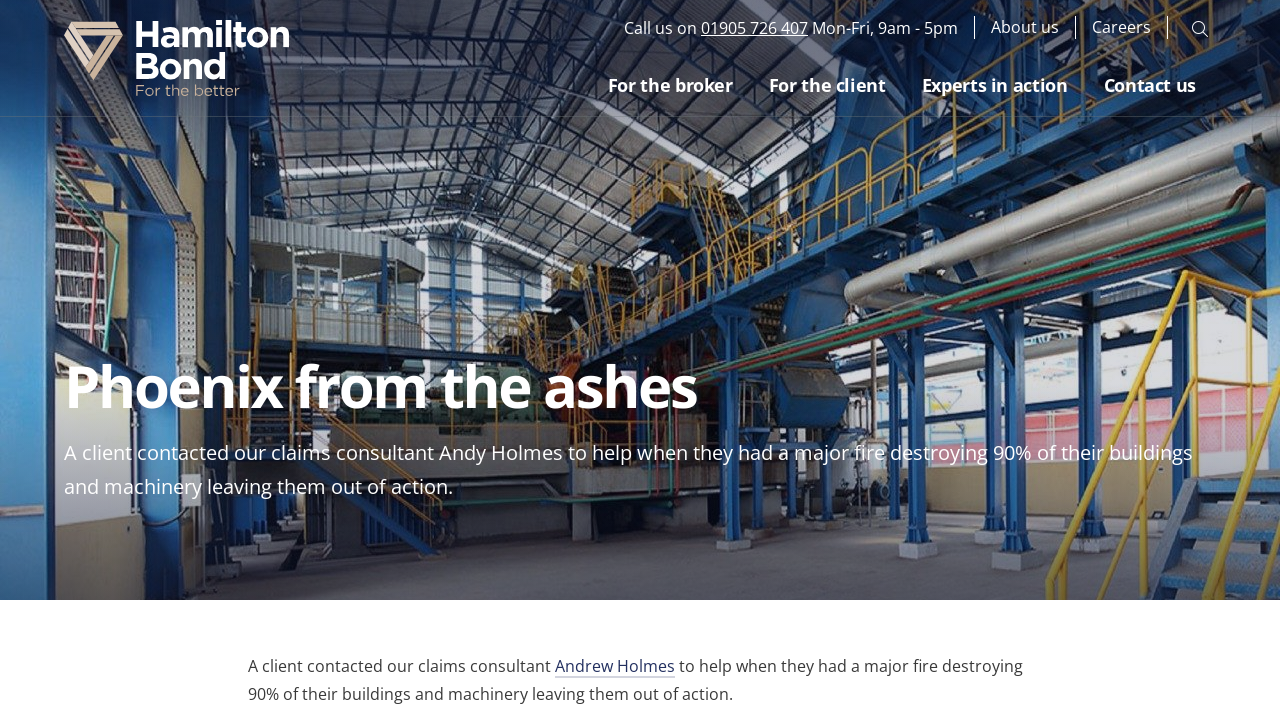Locate the bounding box of the user interface element based on this description: "Andrew Holmes".

[0.434, 0.908, 0.527, 0.939]